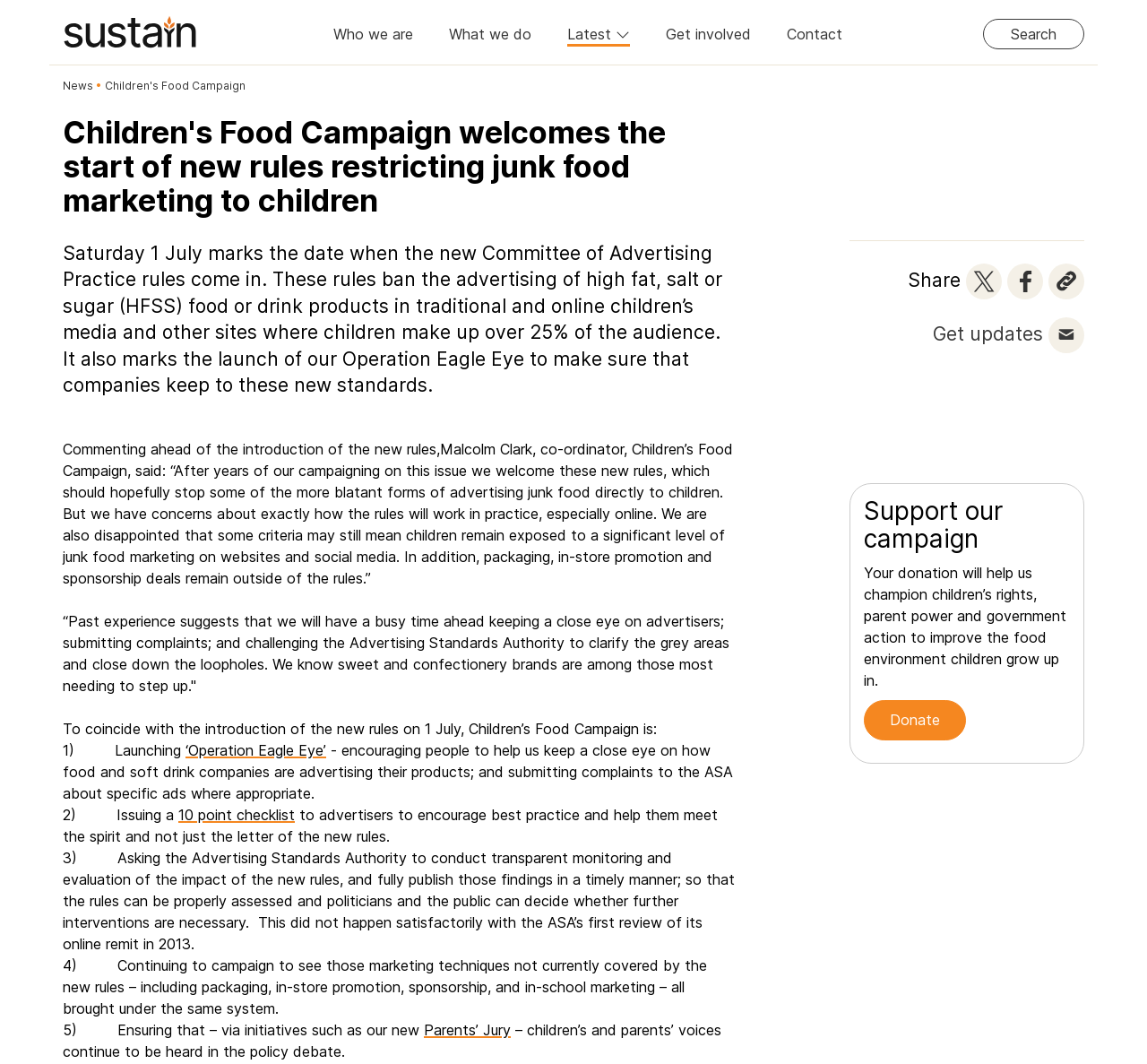Based on the element description: "Donate", identify the bounding box coordinates for this UI element. The coordinates must be four float numbers between 0 and 1, listed as [left, top, right, bottom].

[0.753, 0.658, 0.842, 0.696]